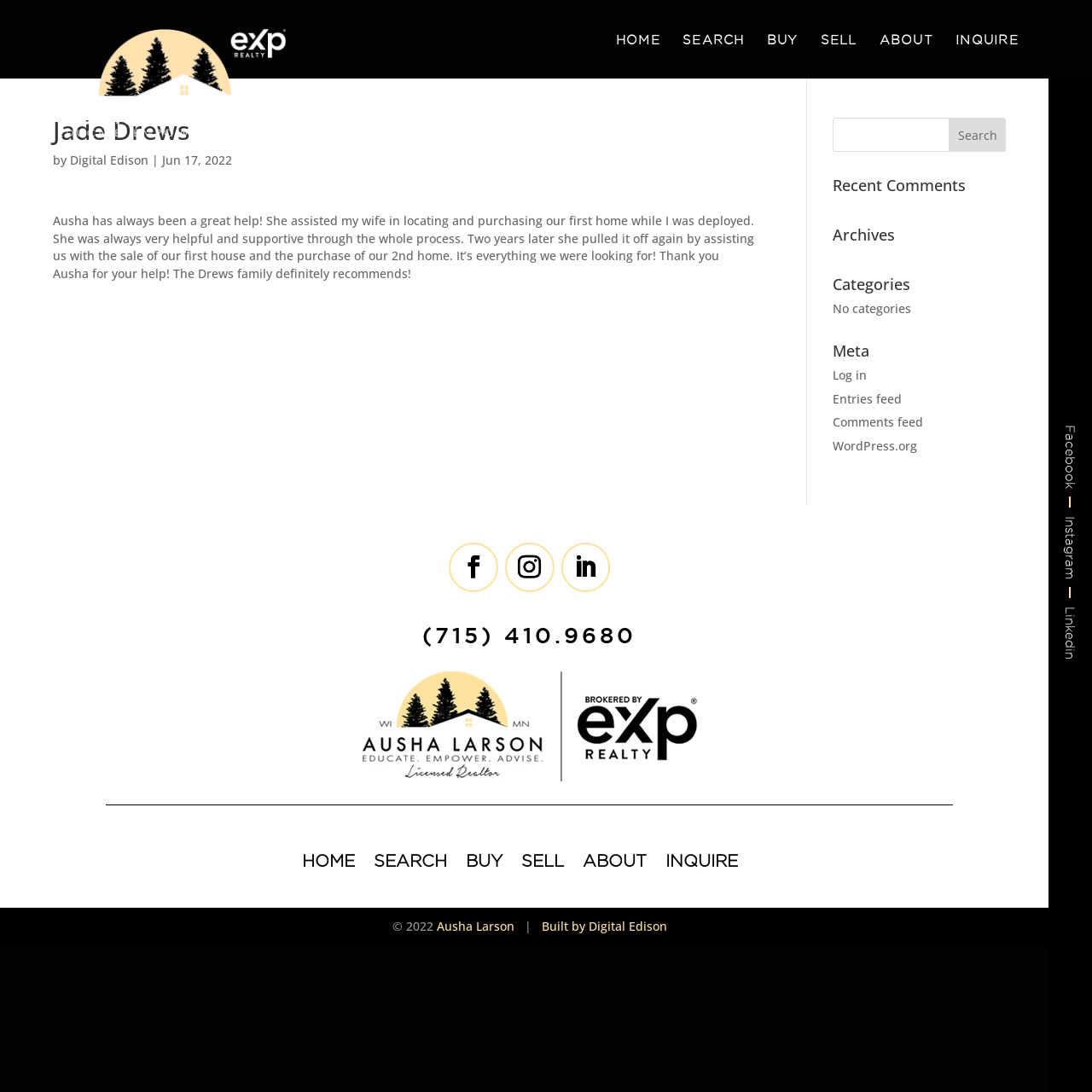What is the name of the real estate agent?
Kindly give a detailed and elaborate answer to the question.

The name of the real estate agent can be found in the top-left corner of the webpage, where it says 'Jade Drews - Ausha Larson'. This suggests that Ausha Larson is the real estate agent being referred to.